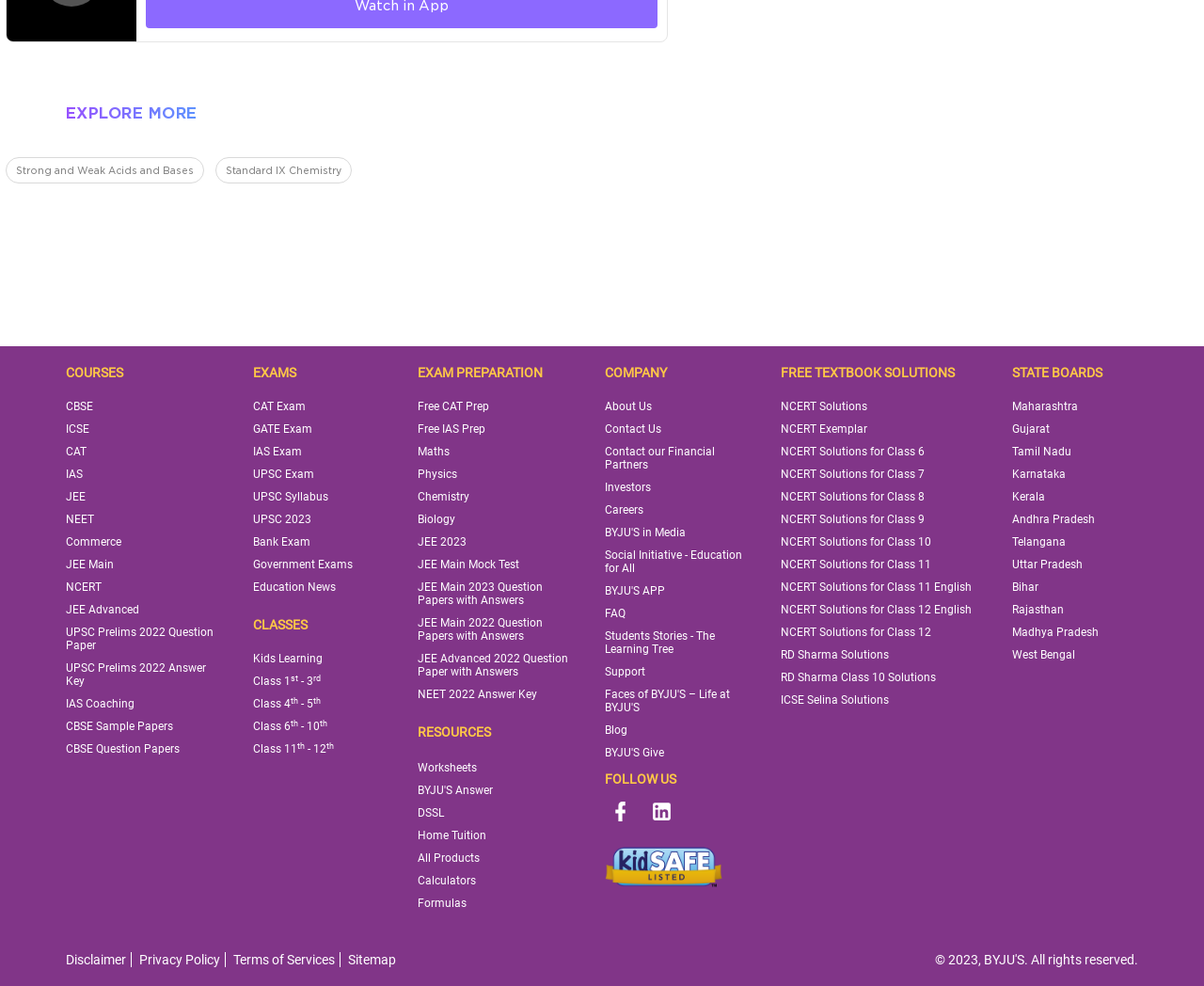What type of exams are listed under 'EXAMS'?
Can you give a detailed and elaborate answer to the question?

Under the 'EXAMS' heading, located at [0.21, 0.37, 0.324, 0.391], there are links to various competitive exams, including 'CAT Exam', 'GATE Exam', 'IAS Exam', 'UPSC Exam', and more.